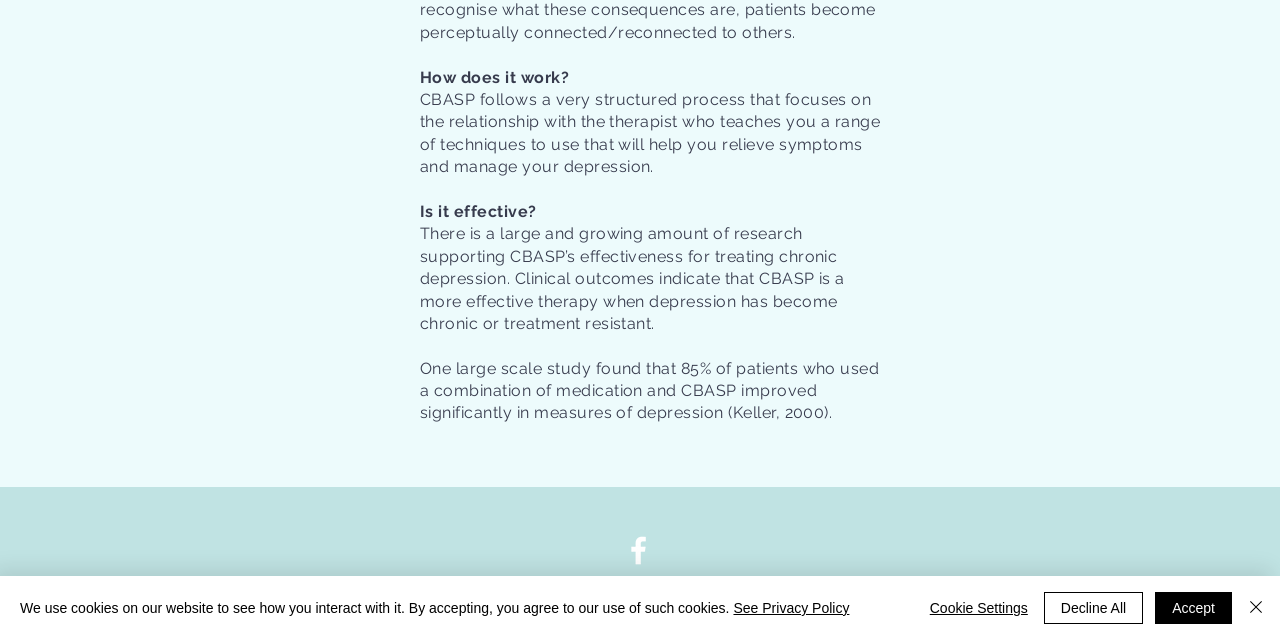Using the element description Decline All, predict the bounding box coordinates for the UI element. Provide the coordinates in (top-left x, top-left y, bottom-right x, bottom-right y) format with values ranging from 0 to 1.

[0.815, 0.925, 0.893, 0.975]